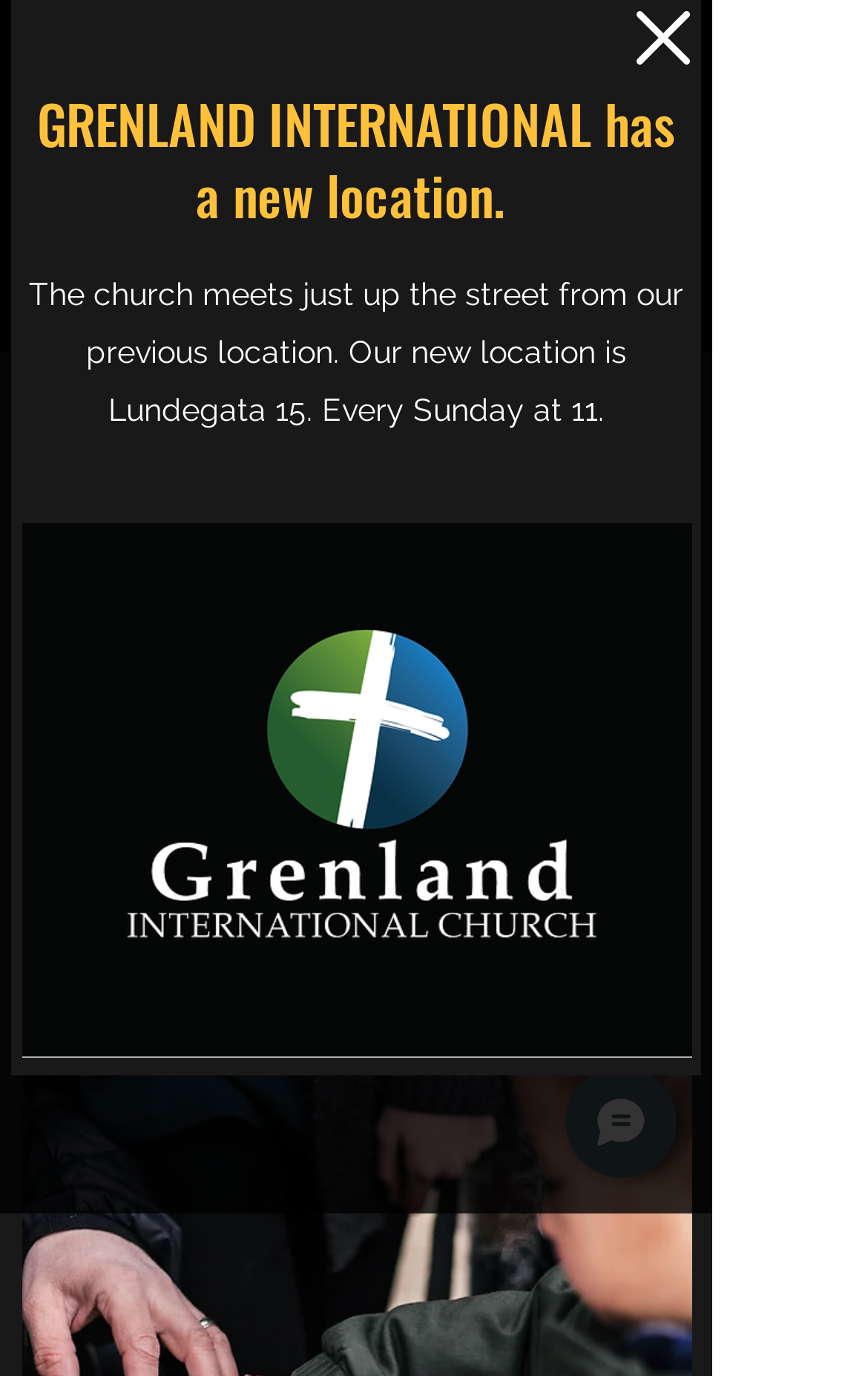Please provide the main heading of the webpage content.

GRENLAND INTERNATIONAL CHURCH